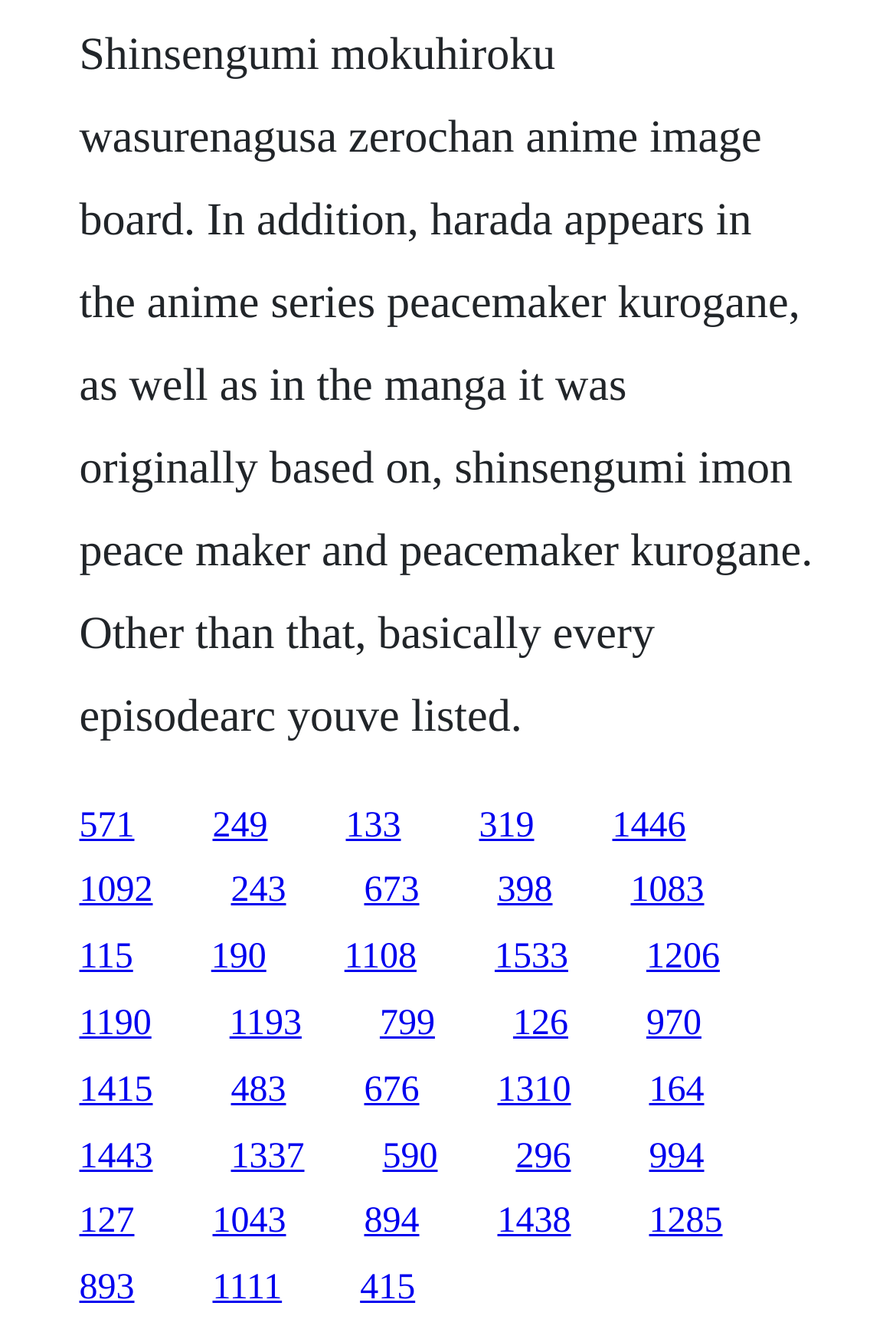How many links are on the webpage?
Using the screenshot, give a one-word or short phrase answer.

50